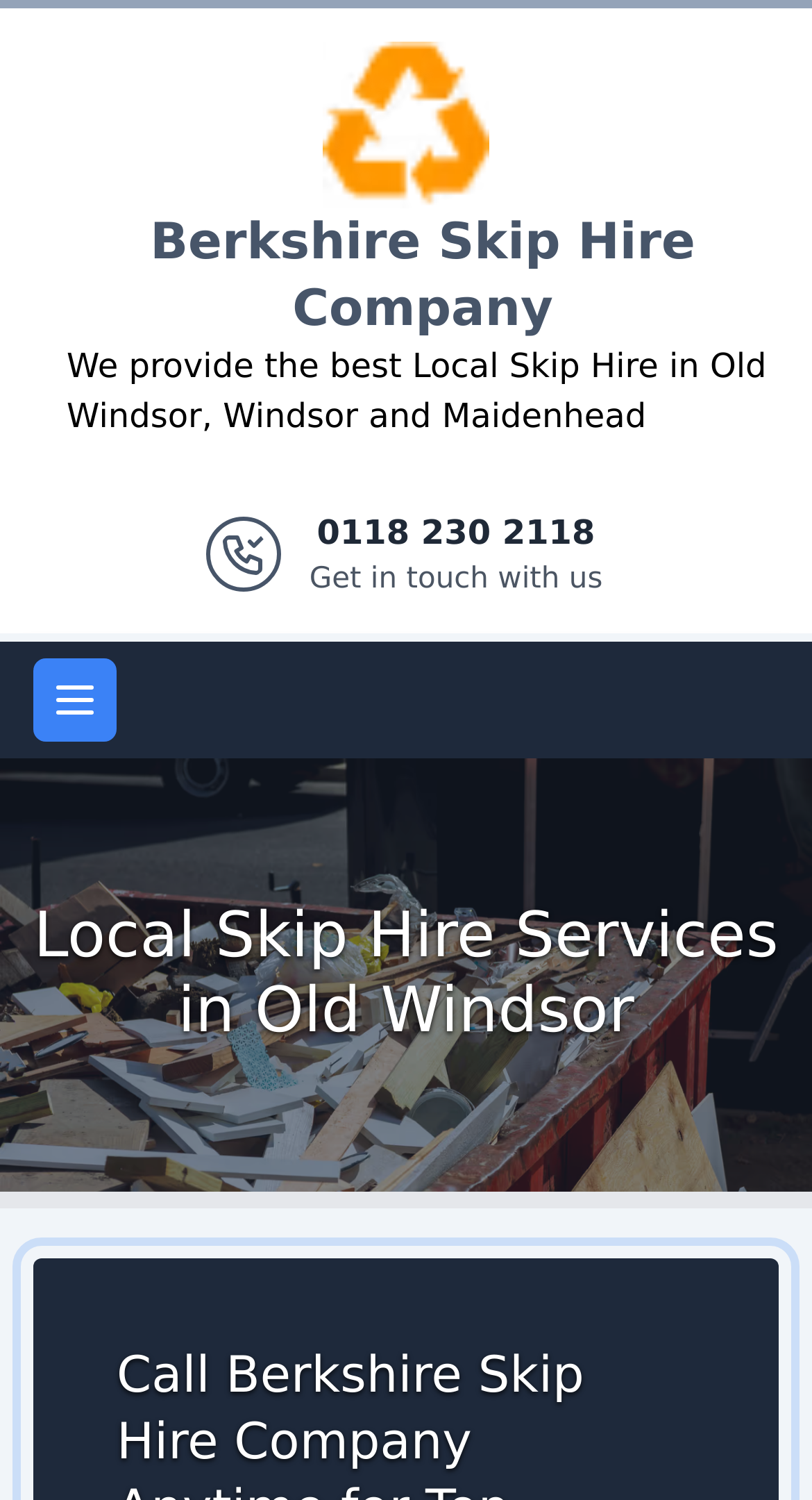What area does the company serve?
Using the image as a reference, give a one-word or short phrase answer.

Old Windsor, Windsor and Maidenhead